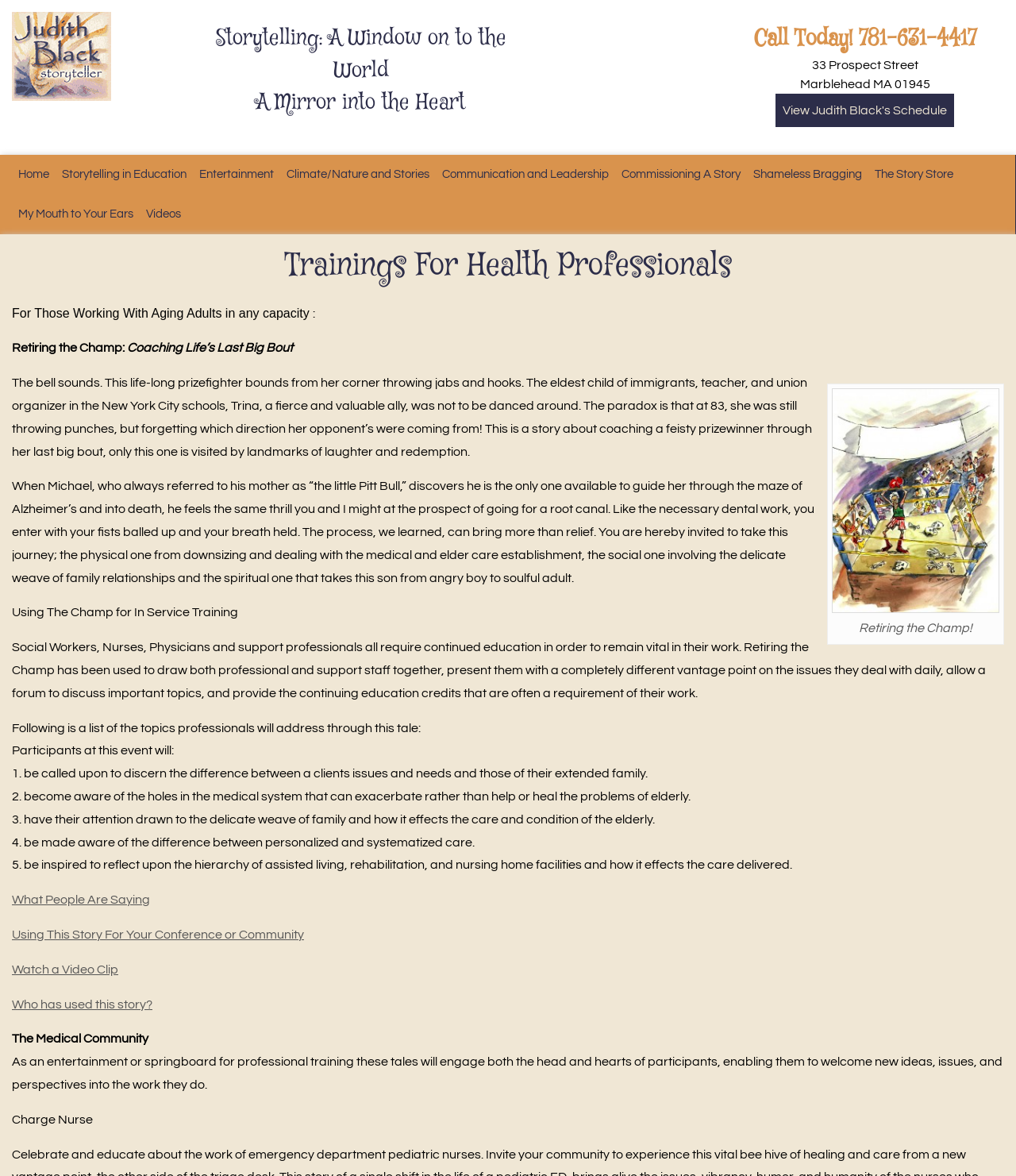Identify the bounding box coordinates for the element you need to click to achieve the following task: "Read 'Retiring the Champ!' story". The coordinates must be four float values ranging from 0 to 1, formatted as [left, top, right, bottom].

[0.819, 0.33, 0.984, 0.522]